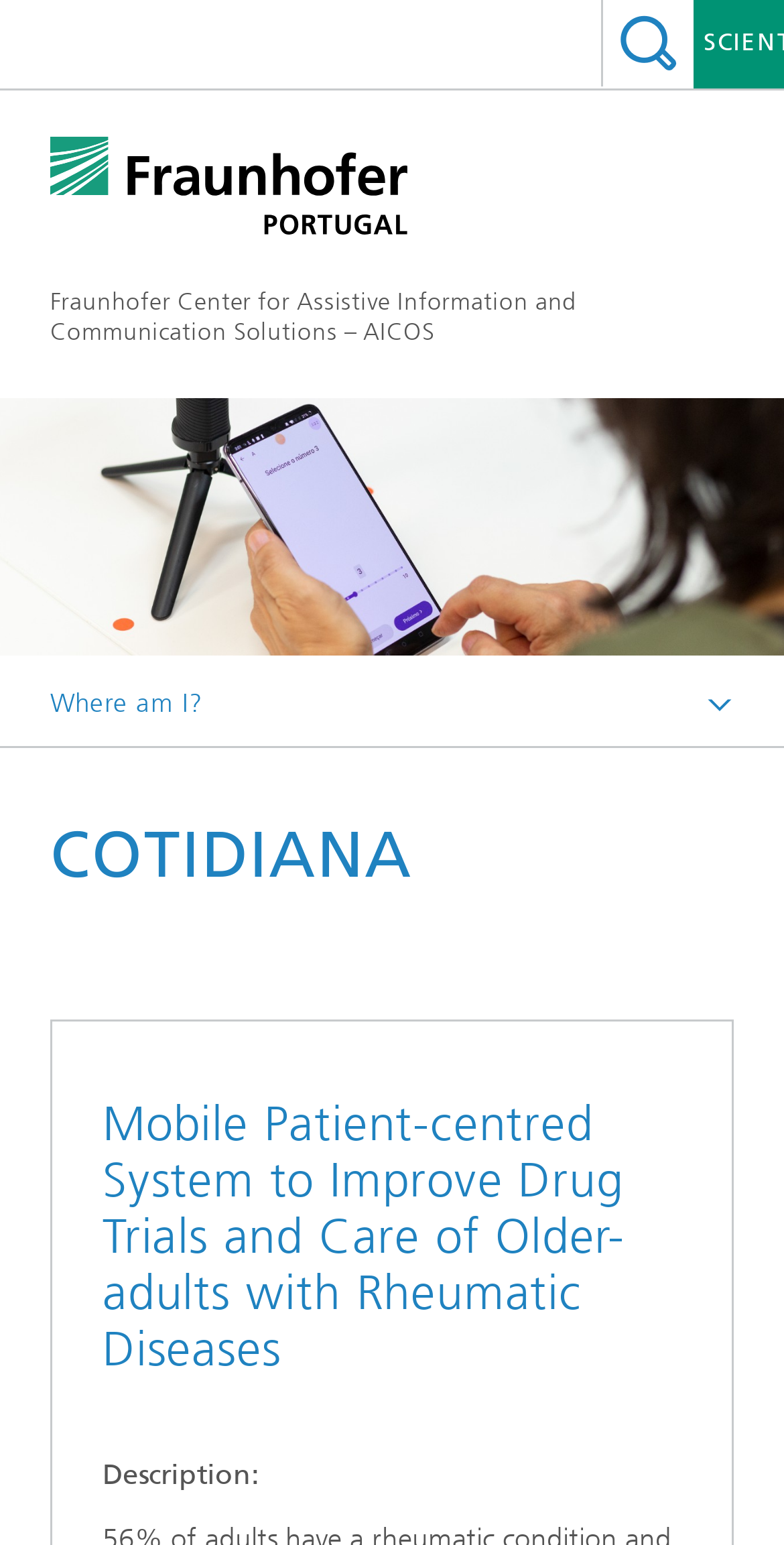Examine the image and give a thorough answer to the following question:
How many links are there in the navigation menu?

I counted the number of link elements in the navigation menu section of the webpage and found three links with the text 'Fraunhofer Center', 'Work', and 'Projects'.